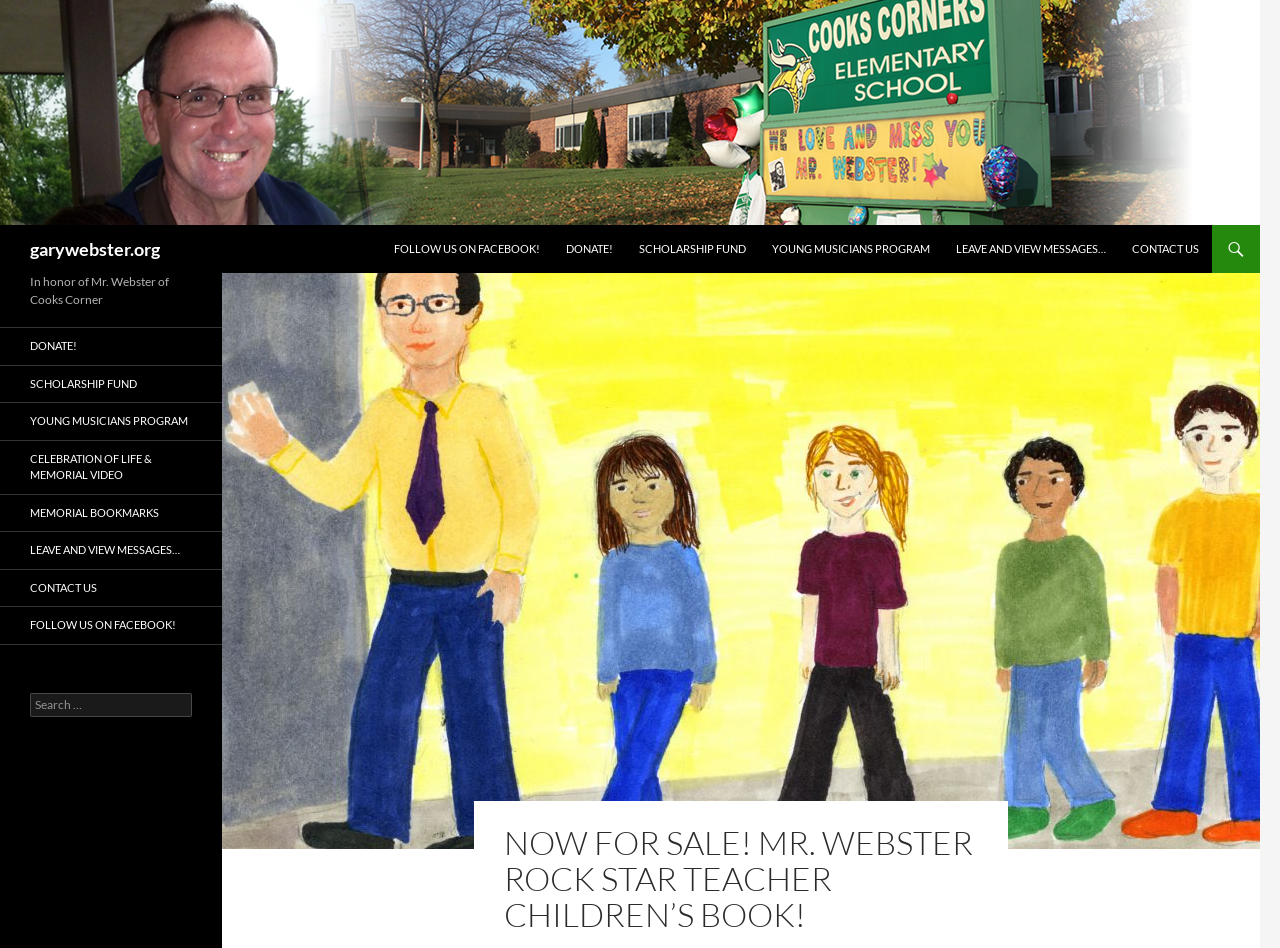Based on the element description "Young Musicians Program", predict the bounding box coordinates of the UI element.

[0.594, 0.237, 0.736, 0.288]